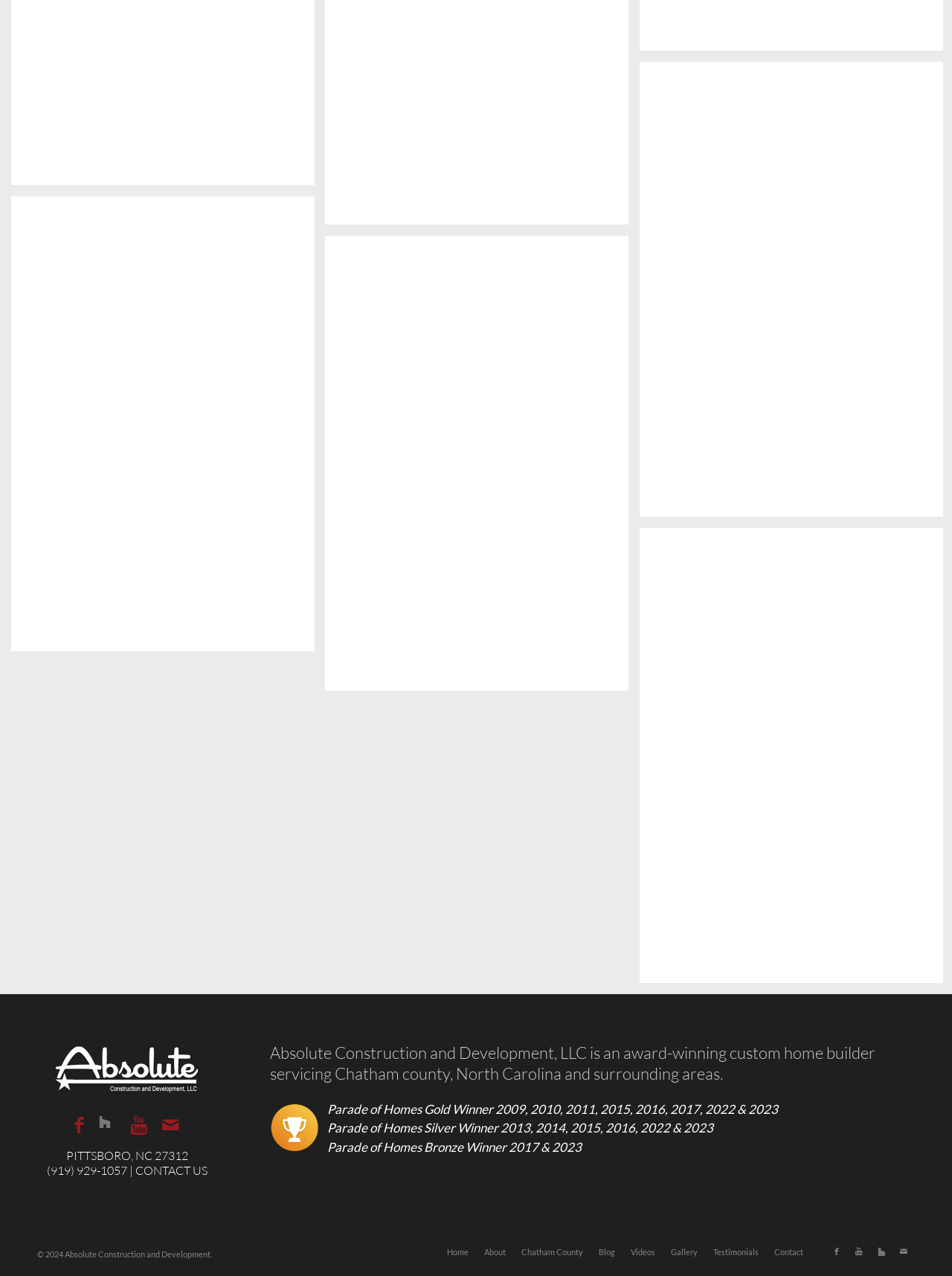Based on the element description Chatham County, identify the bounding box coordinates for the UI element. The coordinates should be in the format (top-left x, top-left y, bottom-right x, bottom-right y) and within the 0 to 1 range.

[0.548, 0.977, 0.612, 0.985]